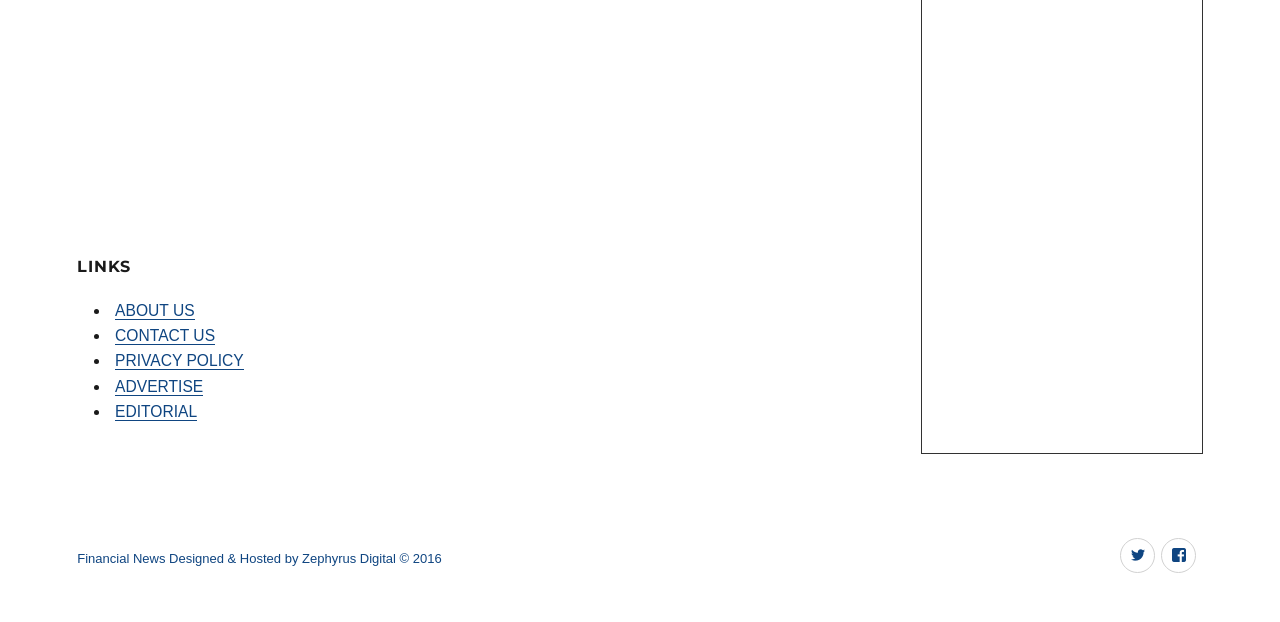Please answer the following question using a single word or phrase: What is the first link in the list?

ABOUT US